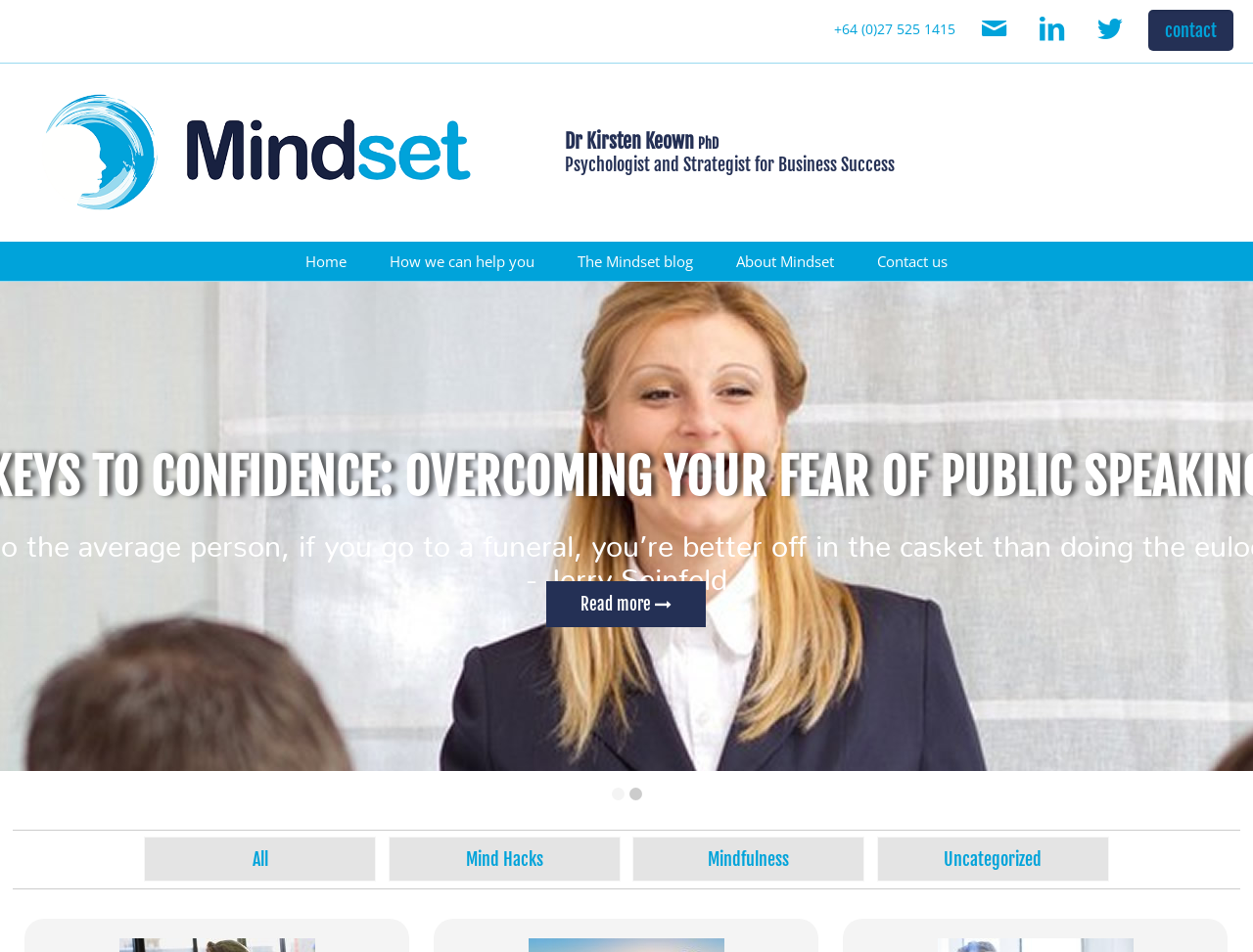Provide an in-depth caption for the webpage.

This webpage is about Mindset, a business that equips leaders and teams with psychological strategies for success. At the top left, there is a logo of Mind Set, accompanied by a contact link. Below the logo, there are social media links, including phone number, email, and three social media icons. 

To the right of the logo, there is a section with a heading that reads "Dr Kirsten Keown PhD, Psychologist and Strategist for Business Success". 

Below this section, there is a navigation menu with five links: "Home", "How we can help you", "The Mindset blog", "About Mindset", and "Contact us". 

The main content of the page is divided into two sections. The first section has two headings, one reading "How Mind-Traps Could Be Costing You In Business (And How To Beat Them)" and the other reading "A bat and a ball cost $1.10. The bat costs one dollar more than the ball. How much does the ball cost?". Below the second heading, there is a "Read more" link. 

The second section is a list of categories, including "All", "Mind Hacks", "Mindfulness", and "Uncategorized", which are likely categories for blog posts or articles.